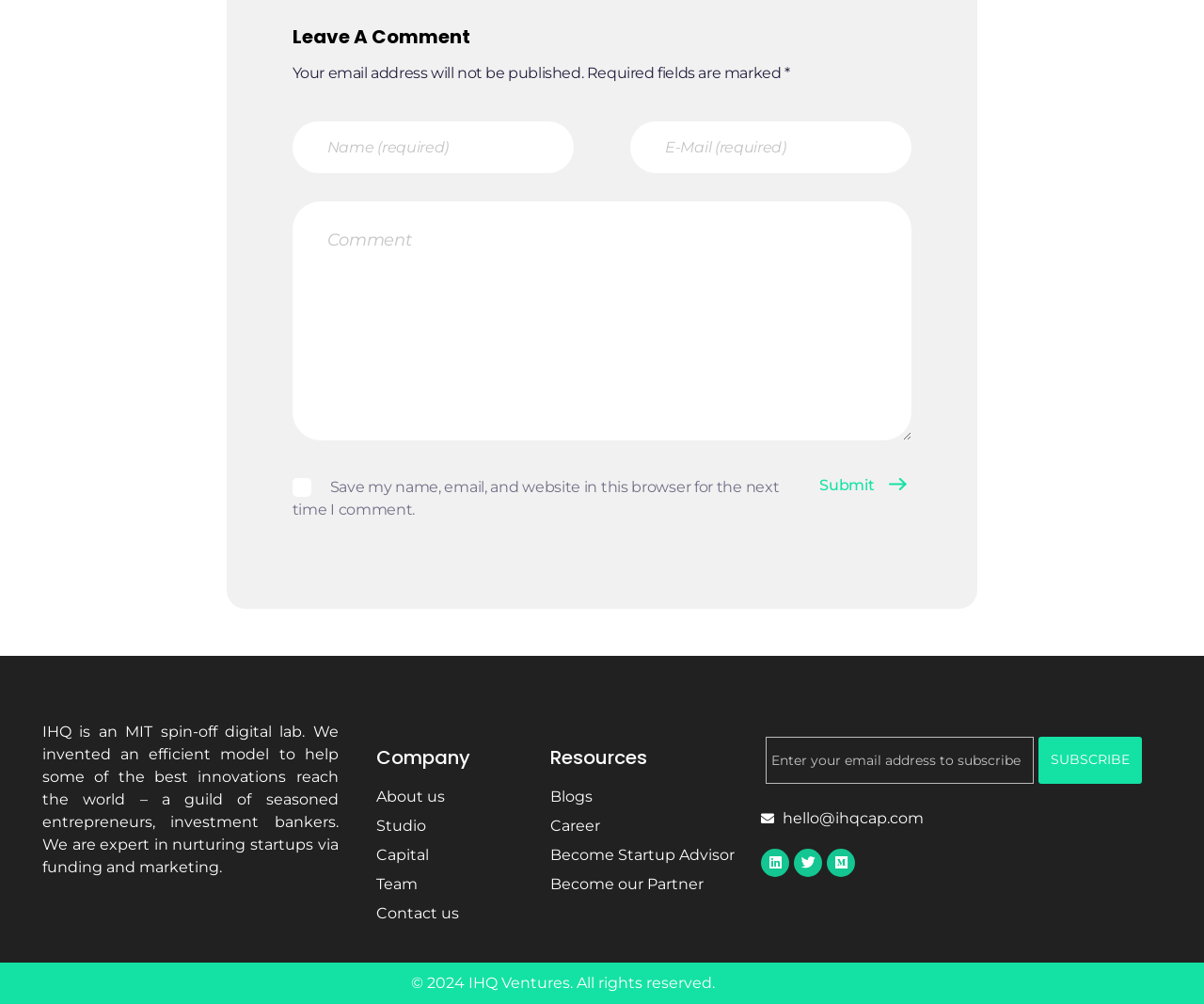What is the topic of the webpage?
Refer to the image and give a detailed response to the question.

The webpage has several sections, including 'Company', 'Resources', and 'Contact us', which suggest that the topic of the webpage is to provide information about the company, its resources, and how to contact them.